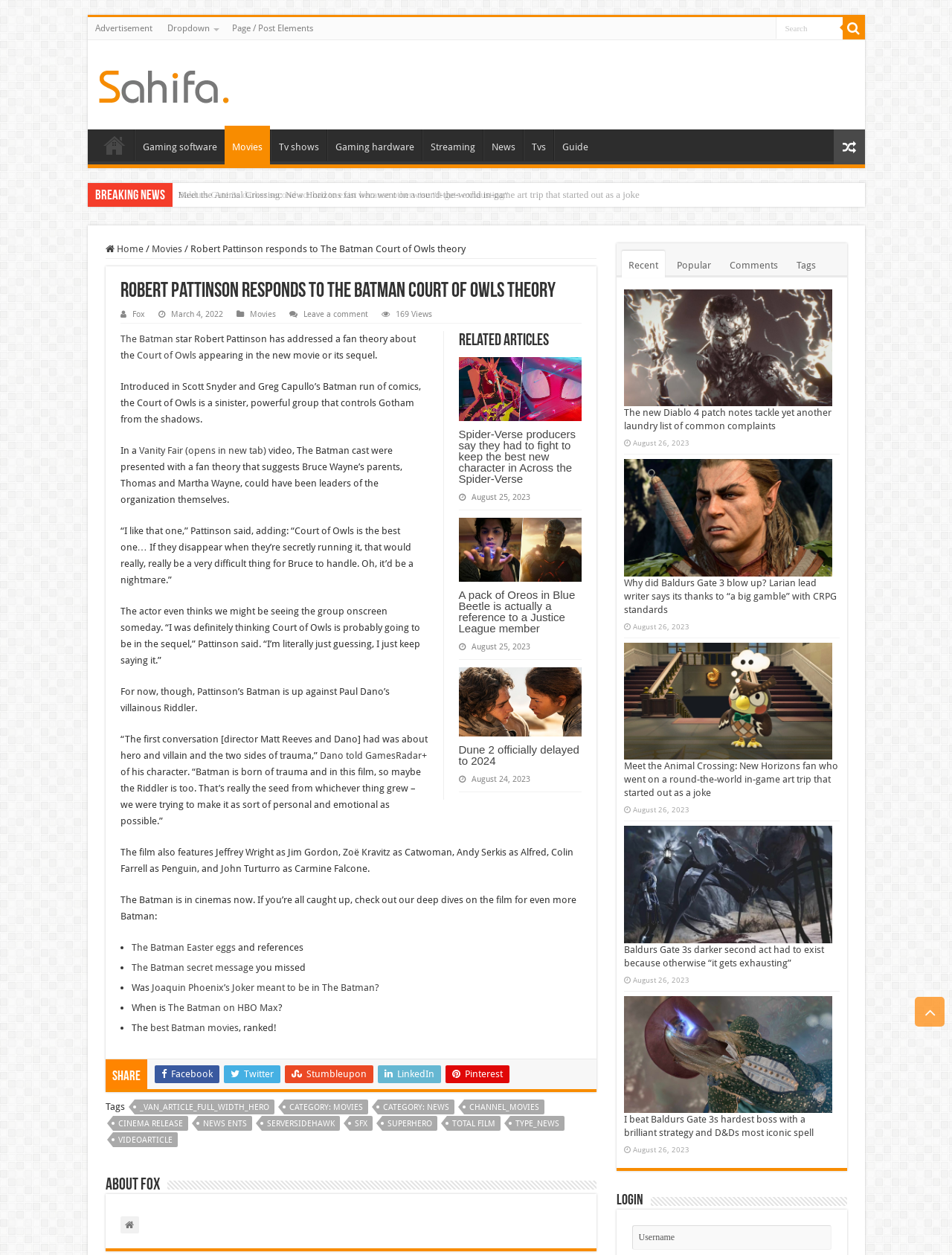What is the name of the villain in the movie?
Analyze the image and provide a thorough answer to the question.

I determined the name of the villain by reading the article content, which mentions 'Paul Dano’s villainous Riddler'. This indicates that the villain in the movie is the Riddler.